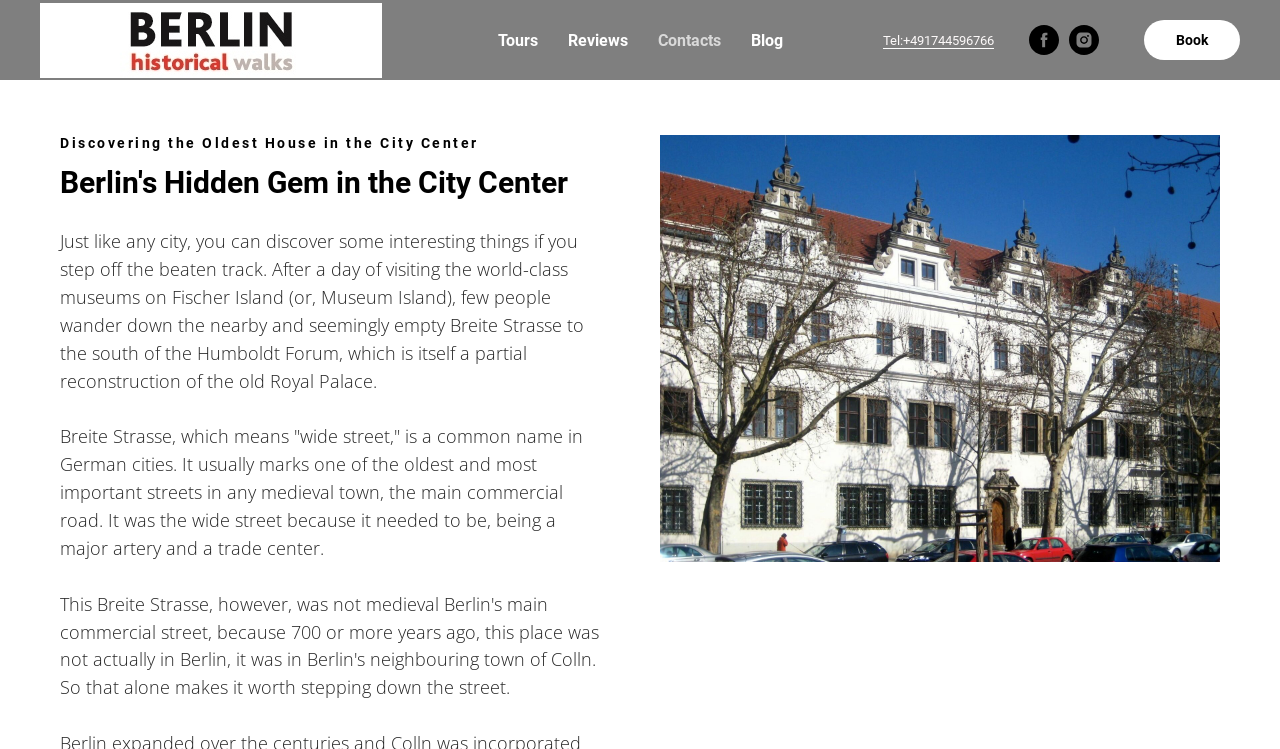Look at the image and give a detailed response to the following question: What is the name of the forum mentioned in the text?

The text mentions '...to the south of the Humboldt Forum, which is itself a partial reconstruction of the old Royal Palace.' Therefore, the answer is Humboldt Forum.